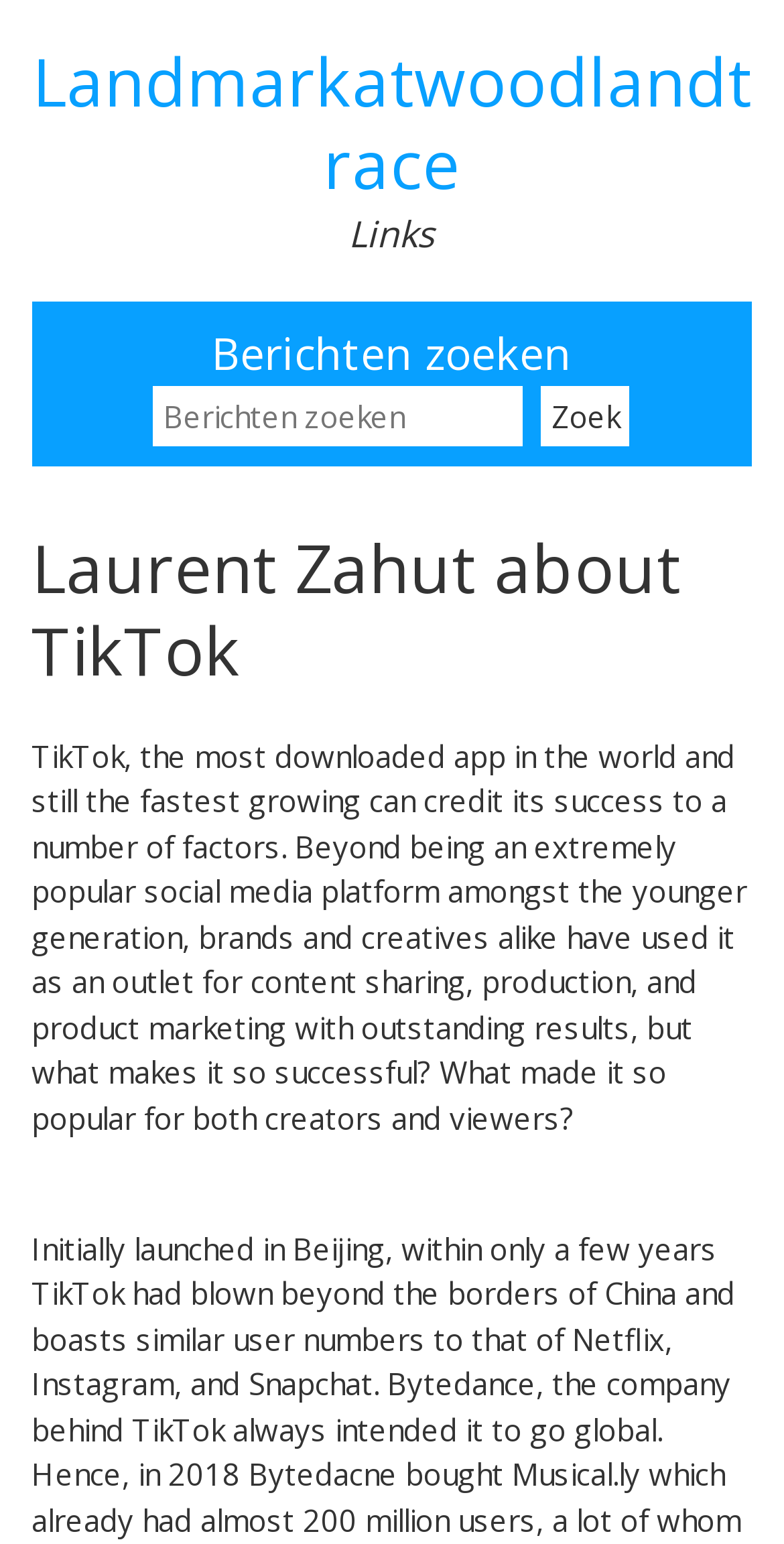Please provide a brief answer to the following inquiry using a single word or phrase:
What is the purpose of the search box?

Search for Berichten